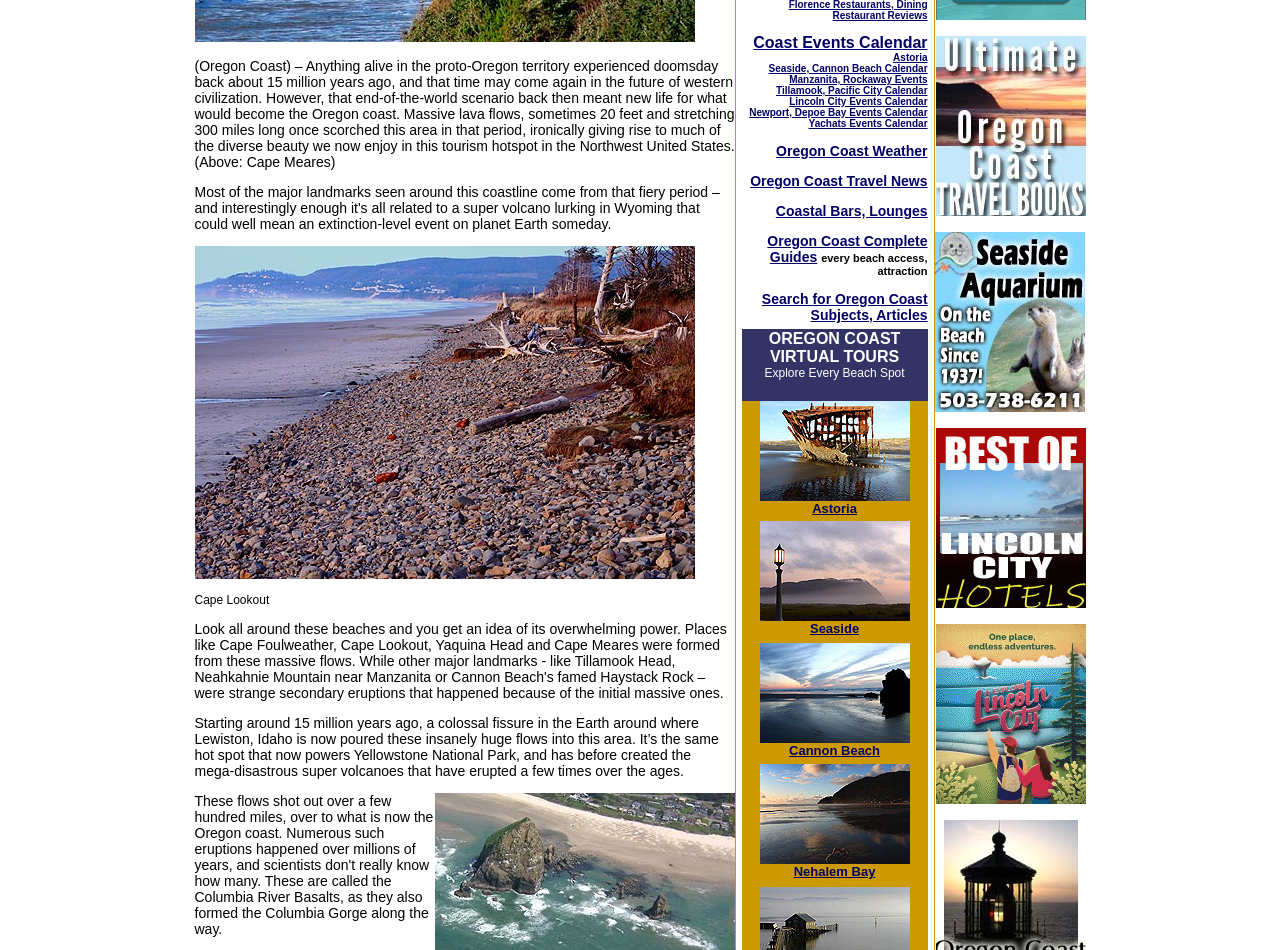Identify the bounding box for the UI element specified in this description: "Yachats Events Calendar". The coordinates must be four float numbers between 0 and 1, formatted as [left, top, right, bottom].

[0.632, 0.124, 0.725, 0.136]